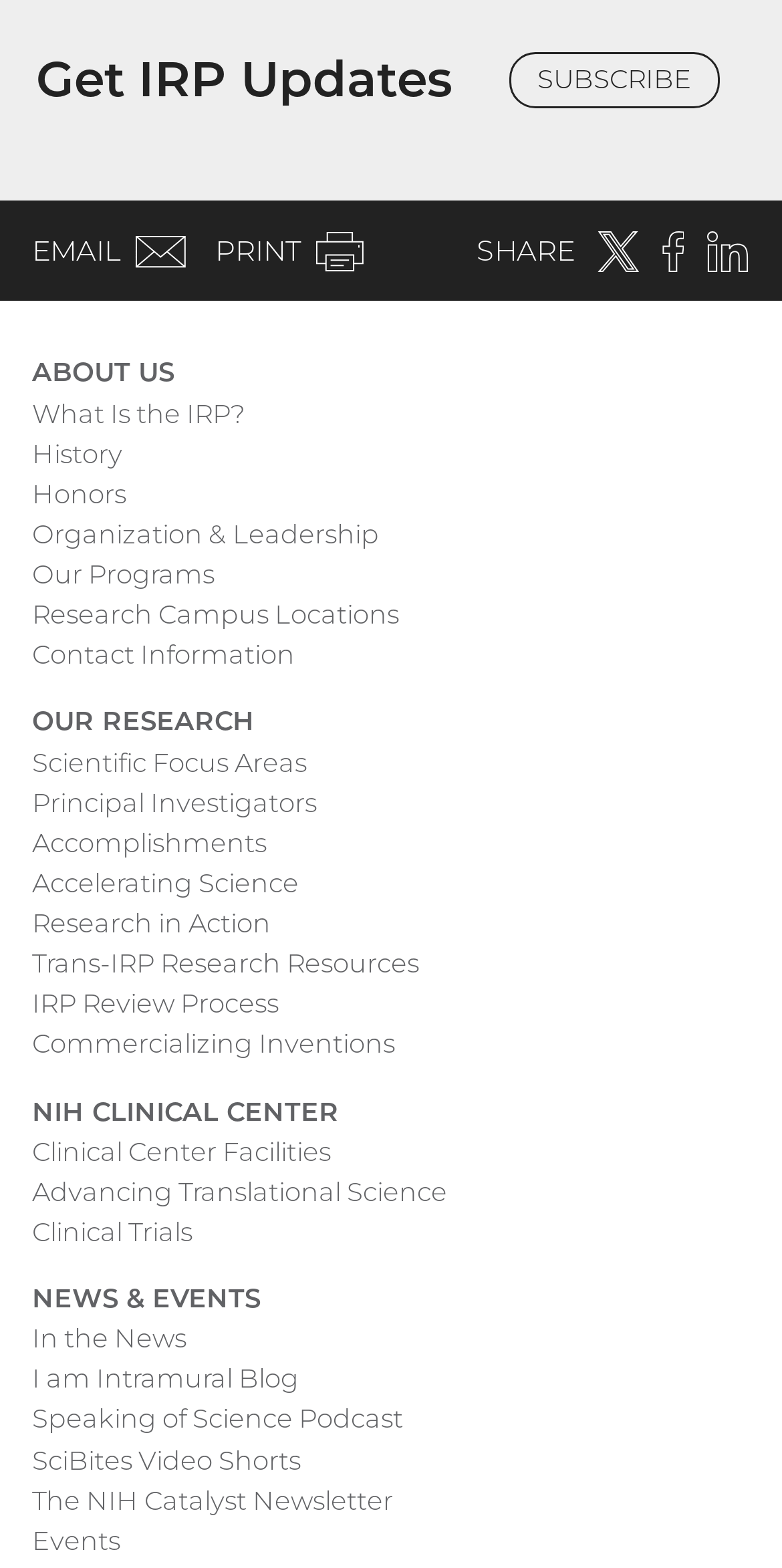How many links are available in the NEWS & EVENTS section?
Using the information from the image, provide a comprehensive answer to the question.

There are six links available in the NEWS & EVENTS section, which are 'In the News', 'I am Intramural Blog', 'Speaking of Science Podcast', 'SciBites Video Shorts', 'The NIH Catalyst Newsletter', and 'Events'.